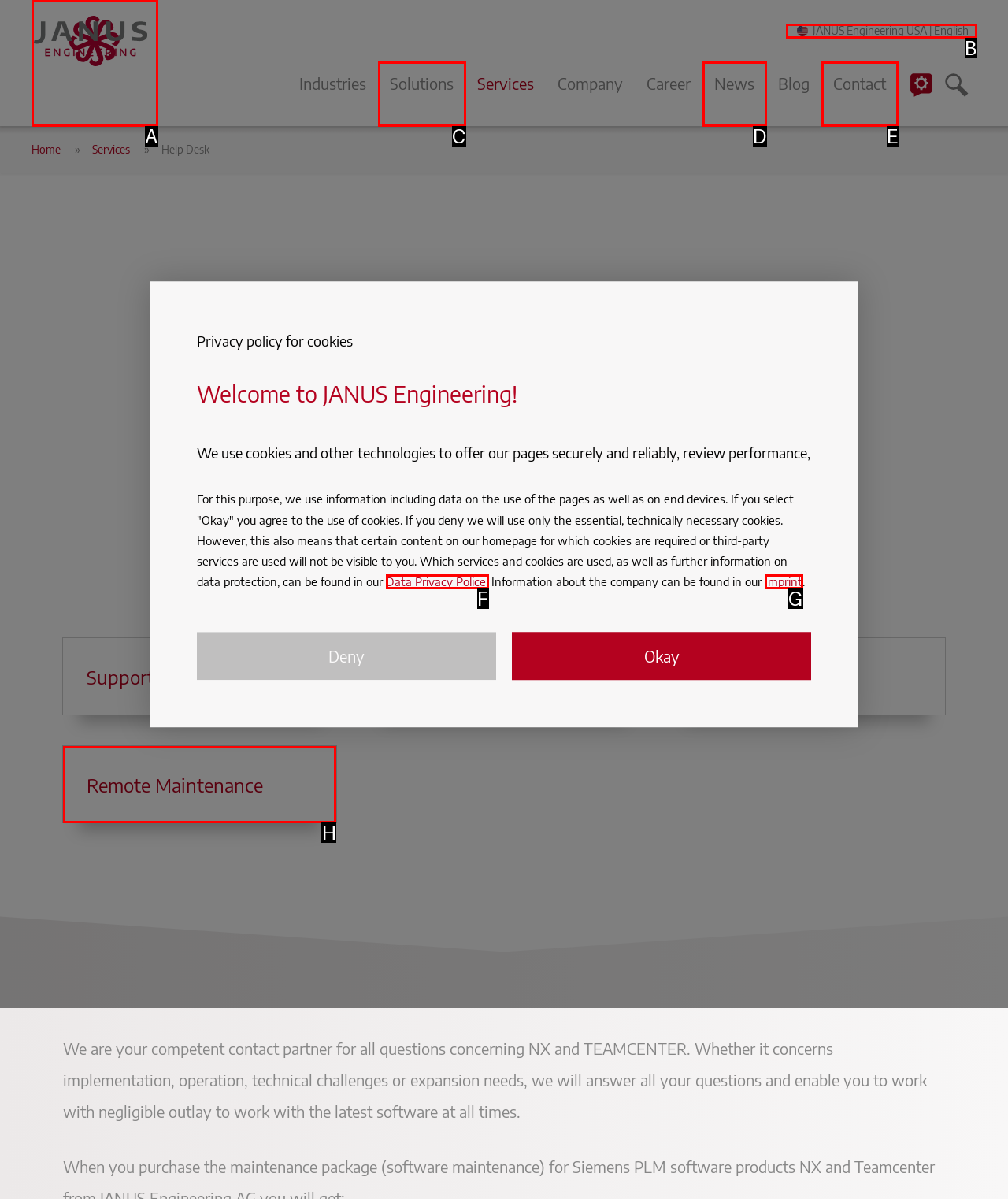Tell me which one HTML element best matches the description: Data Privacy Police.
Answer with the option's letter from the given choices directly.

F